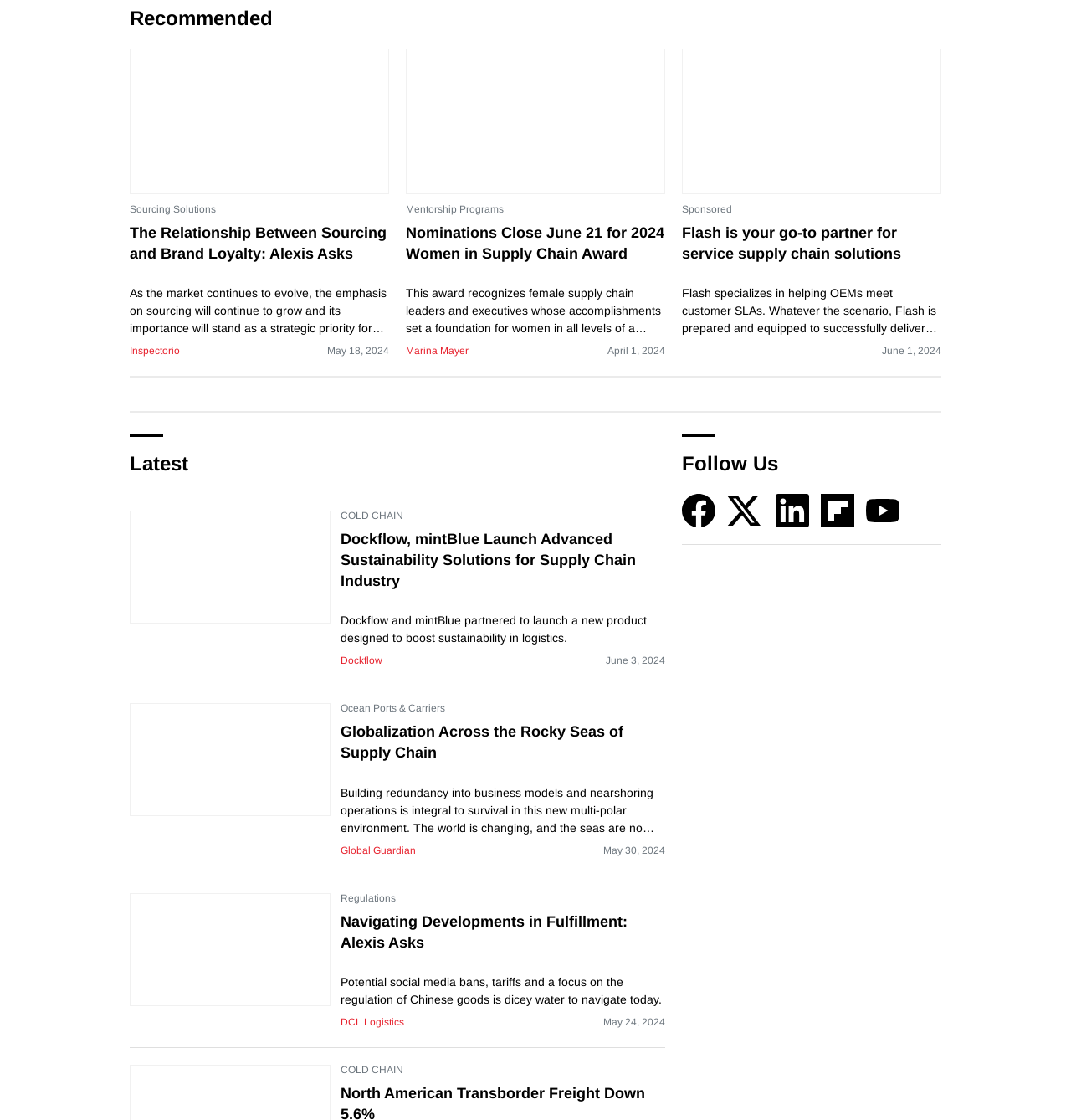Respond to the question below with a single word or phrase: What is the company mentioned in the article 'Flash is your go-to partner for service supply chain solutions'?

Flash